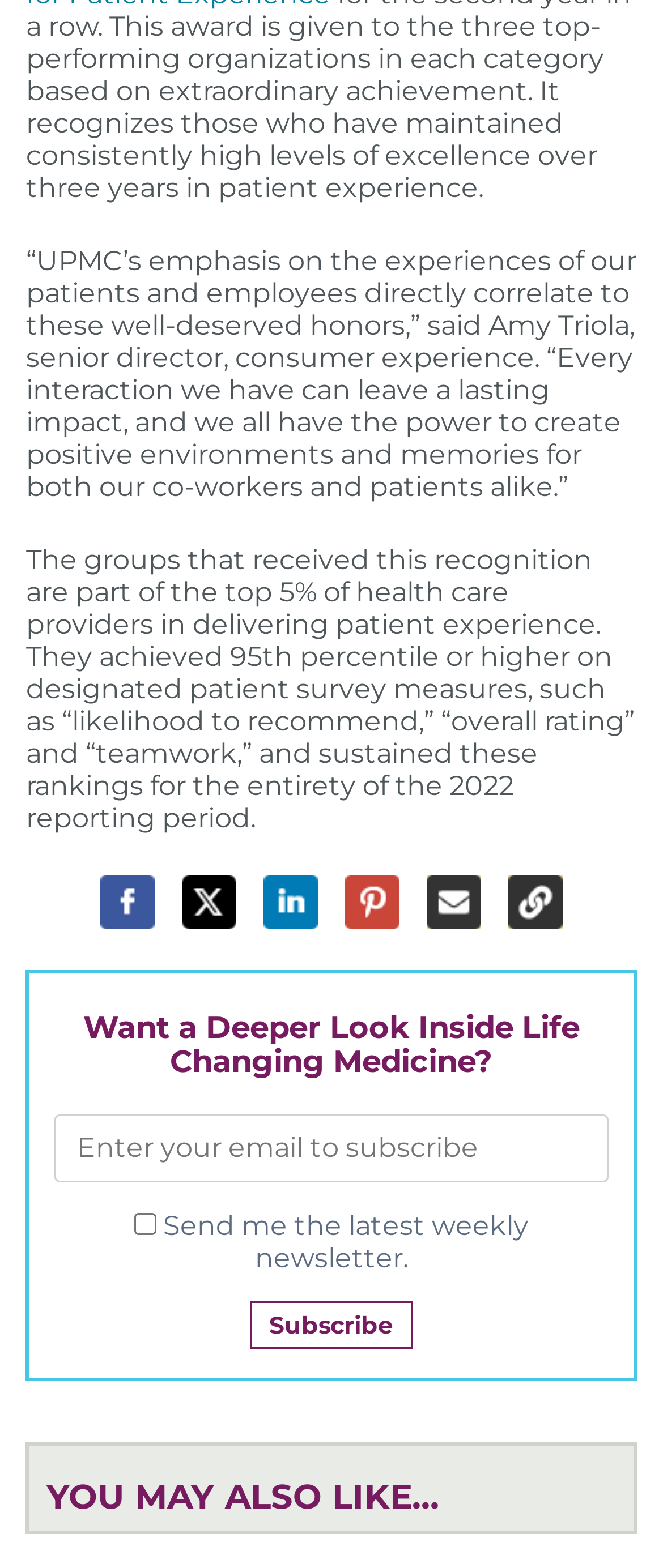Pinpoint the bounding box coordinates of the element that must be clicked to accomplish the following instruction: "Copy the URL". The coordinates should be in the format of four float numbers between 0 and 1, i.e., [left, top, right, bottom].

[0.767, 0.558, 0.849, 0.593]